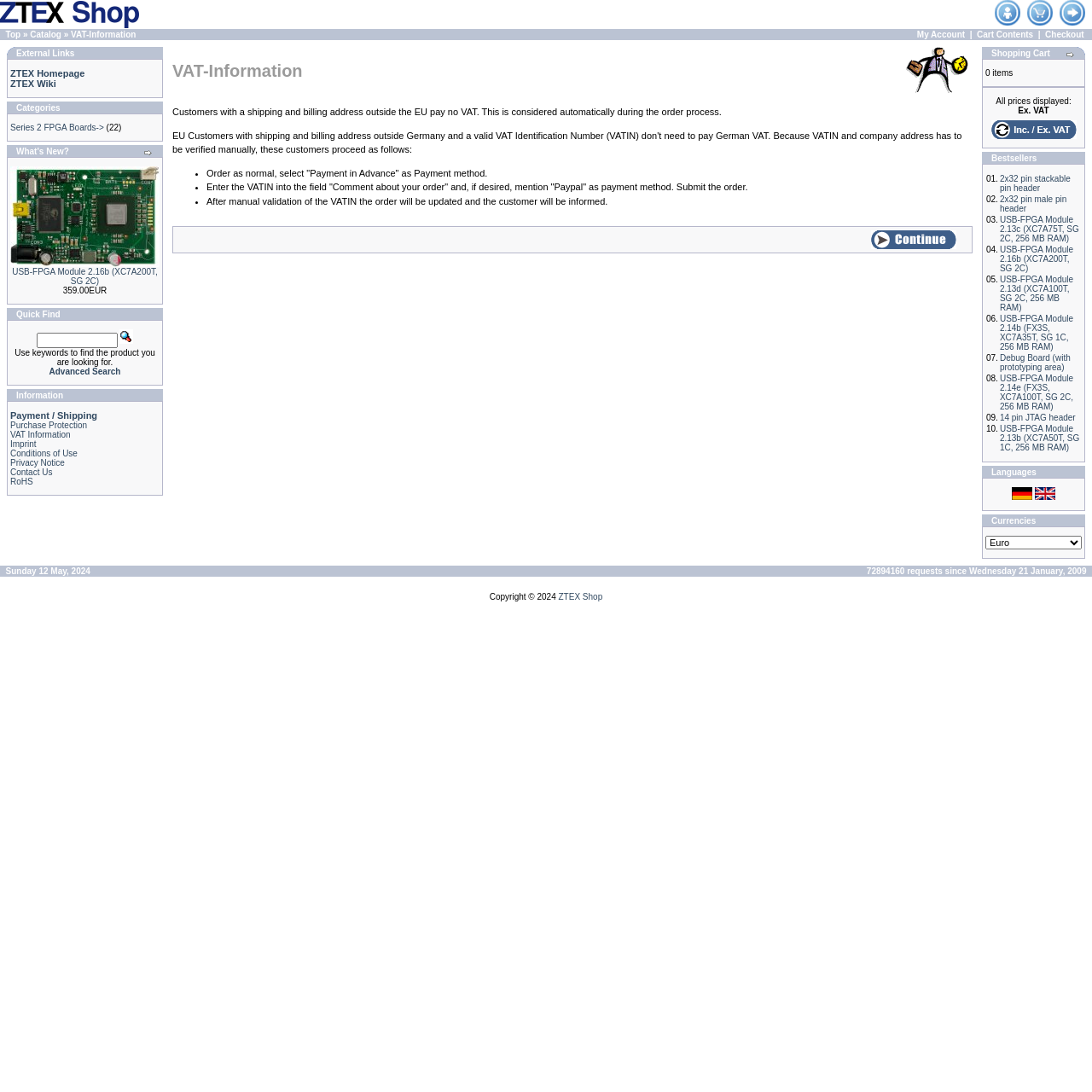Select the bounding box coordinates of the element I need to click to carry out the following instruction: "Check out".

[0.97, 0.012, 0.994, 0.026]